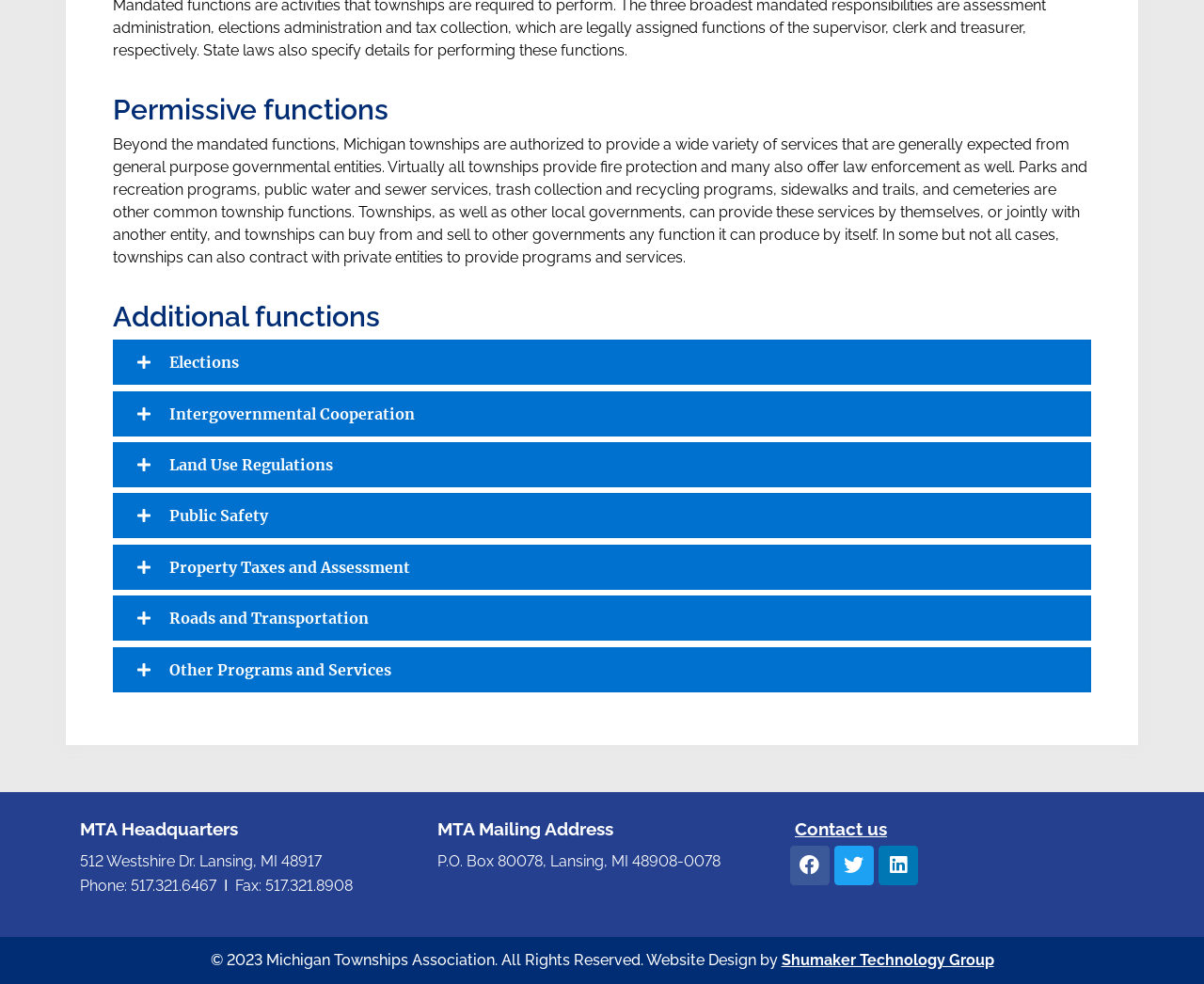Provide the bounding box coordinates for the UI element that is described as: "Contact us".

[0.66, 0.832, 0.737, 0.853]